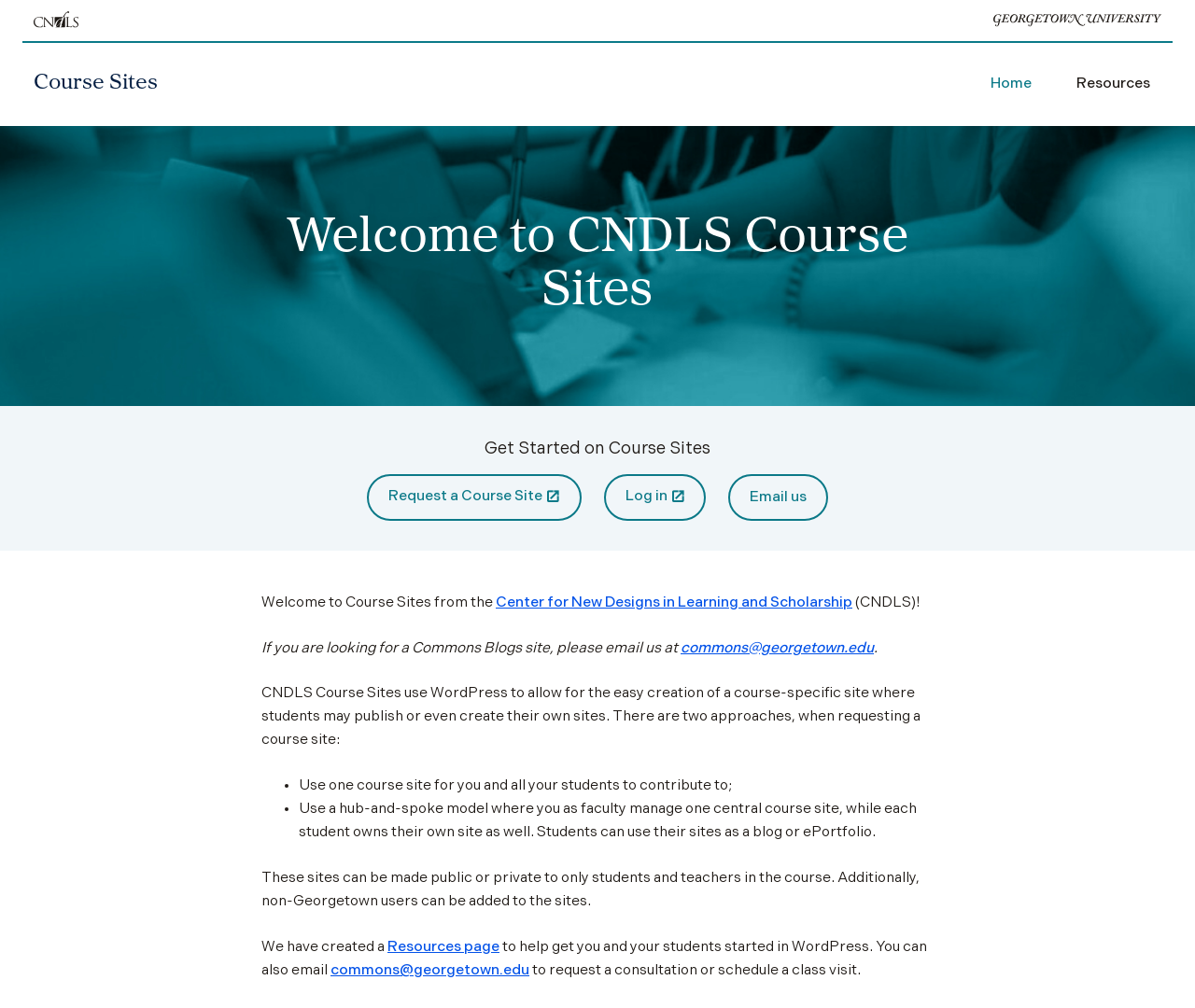Generate the text content of the main headline of the webpage.

Welcome to CNDLS Course Sites